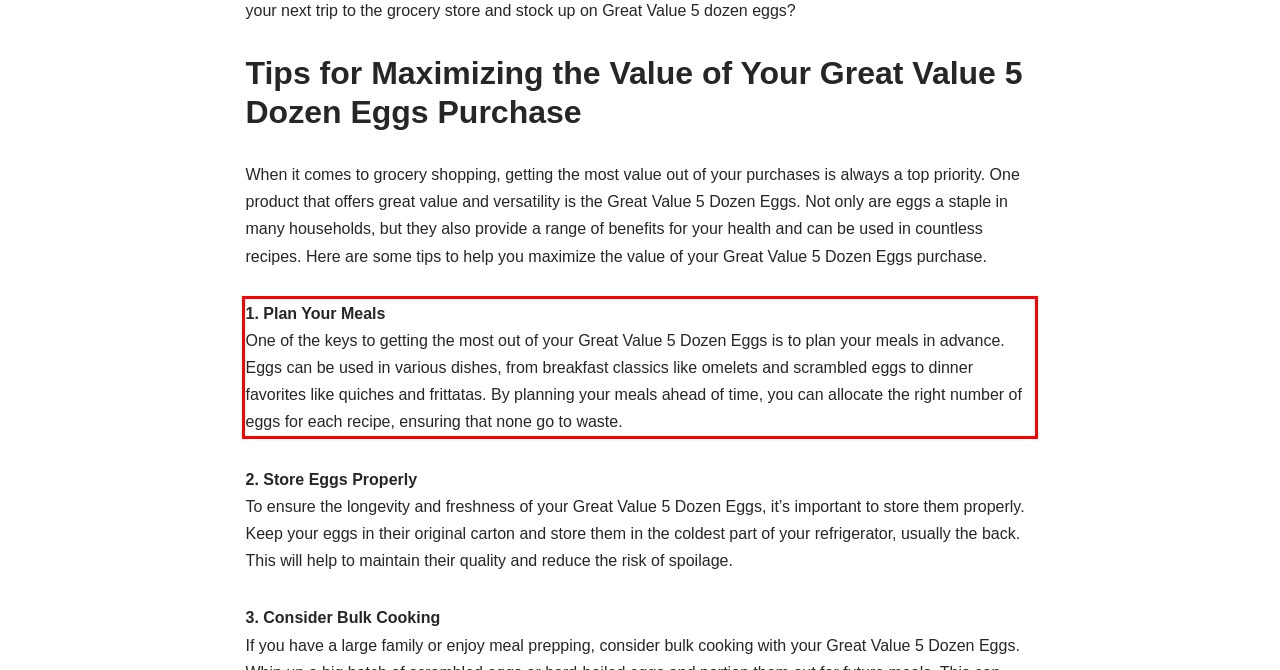Extract and provide the text found inside the red rectangle in the screenshot of the webpage.

1. Plan Your Meals One of the keys to getting the most out of your Great Value 5 Dozen Eggs is to plan your meals in advance. Eggs can be used in various dishes, from breakfast classics like omelets and scrambled eggs to dinner favorites like quiches and frittatas. By planning your meals ahead of time, you can allocate the right number of eggs for each recipe, ensuring that none go to waste.